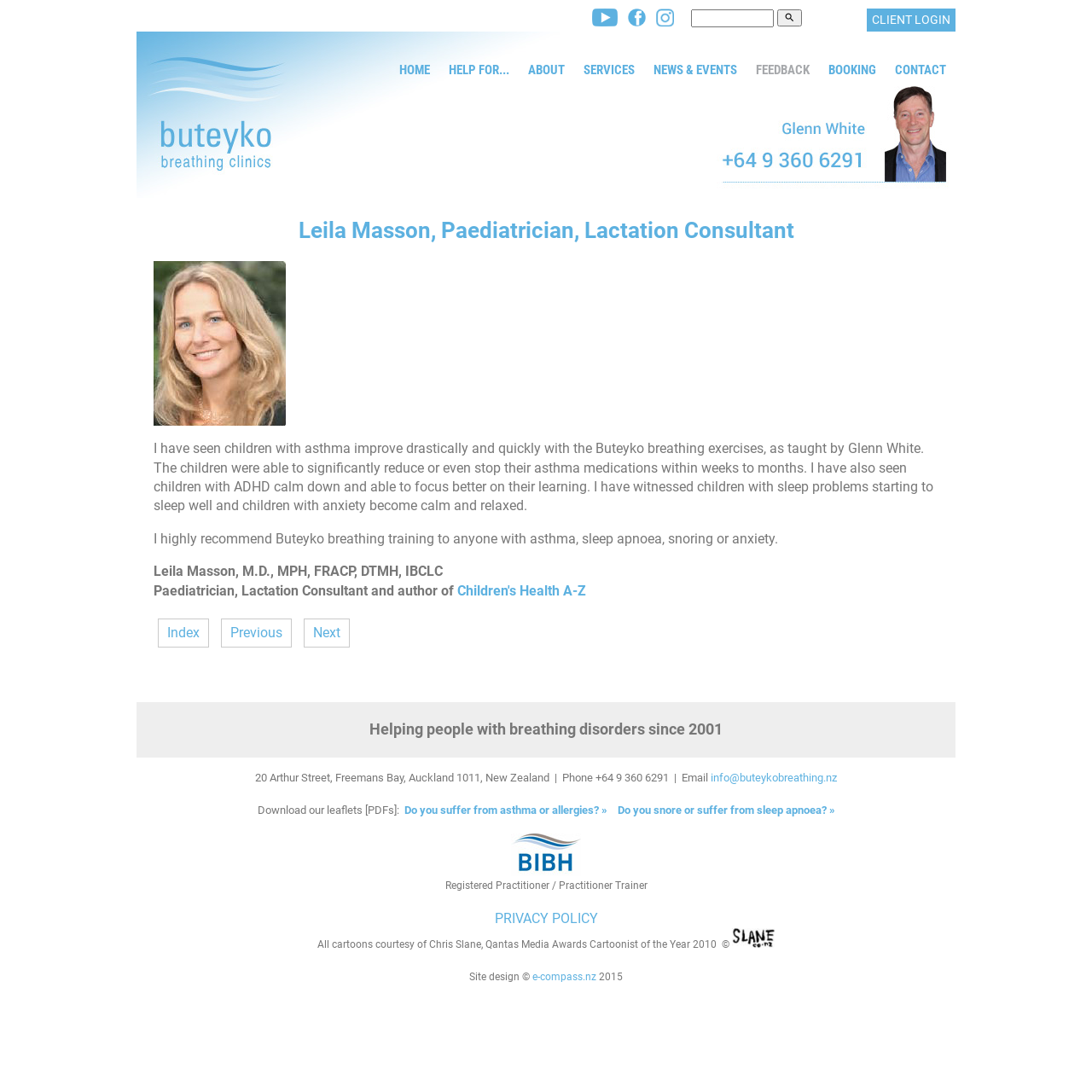Specify the bounding box coordinates for the region that must be clicked to perform the given instruction: "Watch our YouTube channel".

[0.542, 0.012, 0.566, 0.027]